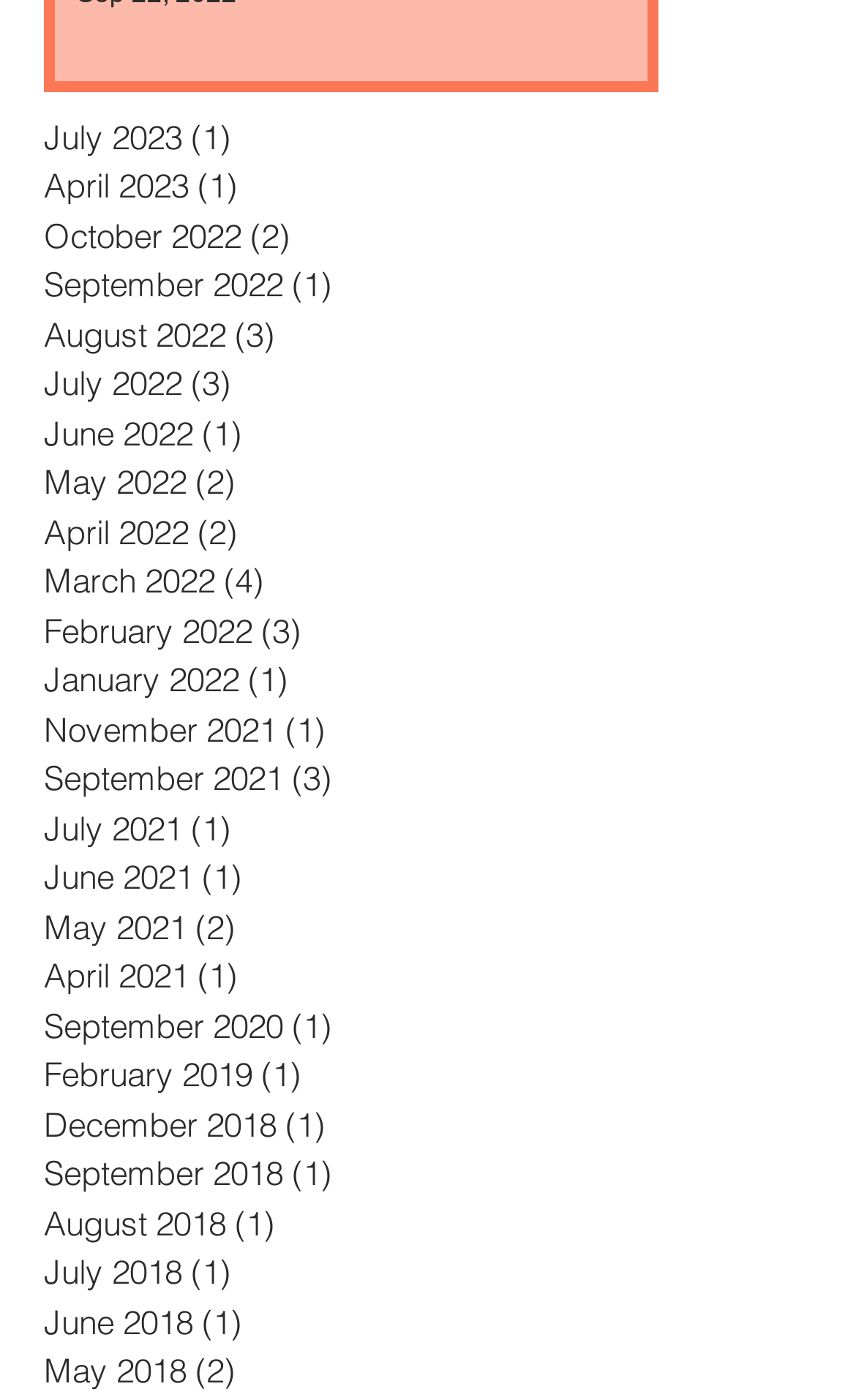How many posts are there in August 2022?
Examine the image and provide an in-depth answer to the question.

I found the link 'August 2022 3 posts' in the list, which indicates that there are 3 posts in August 2022.